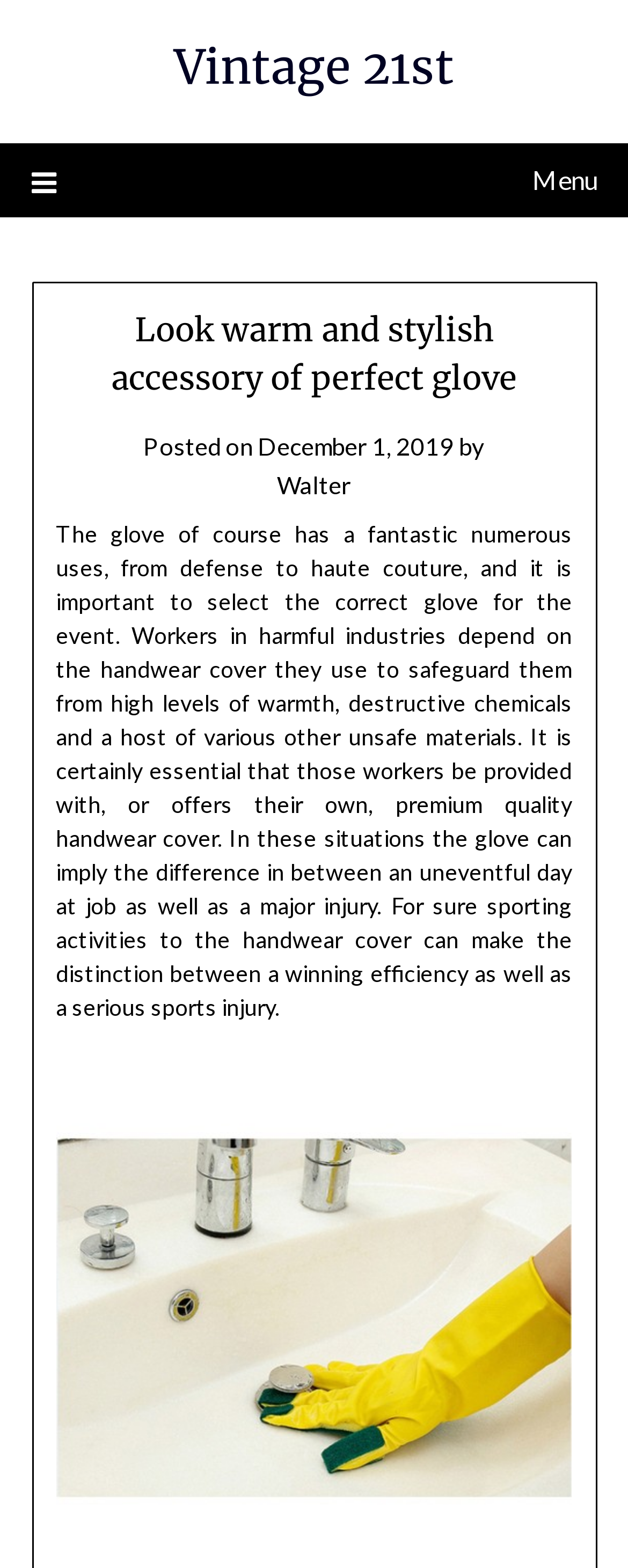Can you extract the headline from the webpage for me?

Look warm and stylish accessory of perfect glove